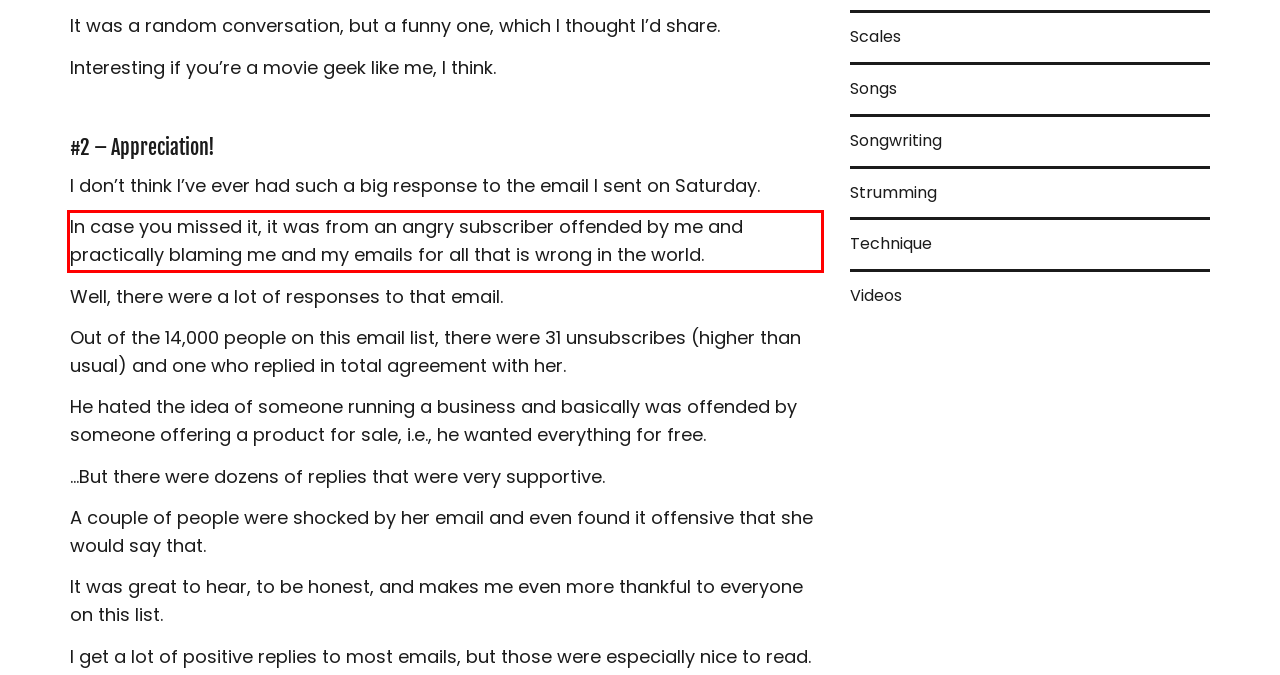Given the screenshot of a webpage, identify the red rectangle bounding box and recognize the text content inside it, generating the extracted text.

In case you missed it, it was from an angry subscriber offended by me and practically blaming me and my emails for all that is wrong in the world.